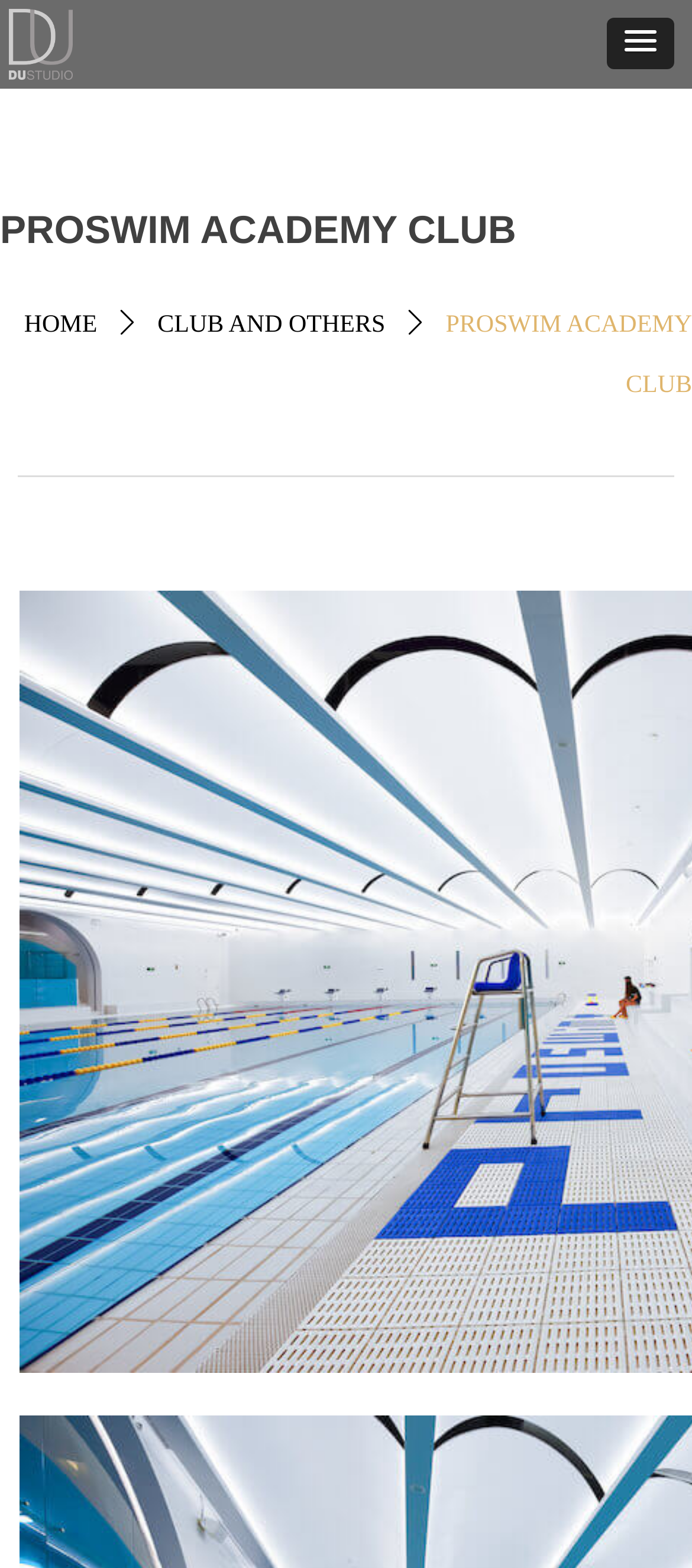Please give a succinct answer using a single word or phrase:
What is the logo of the website?

Image